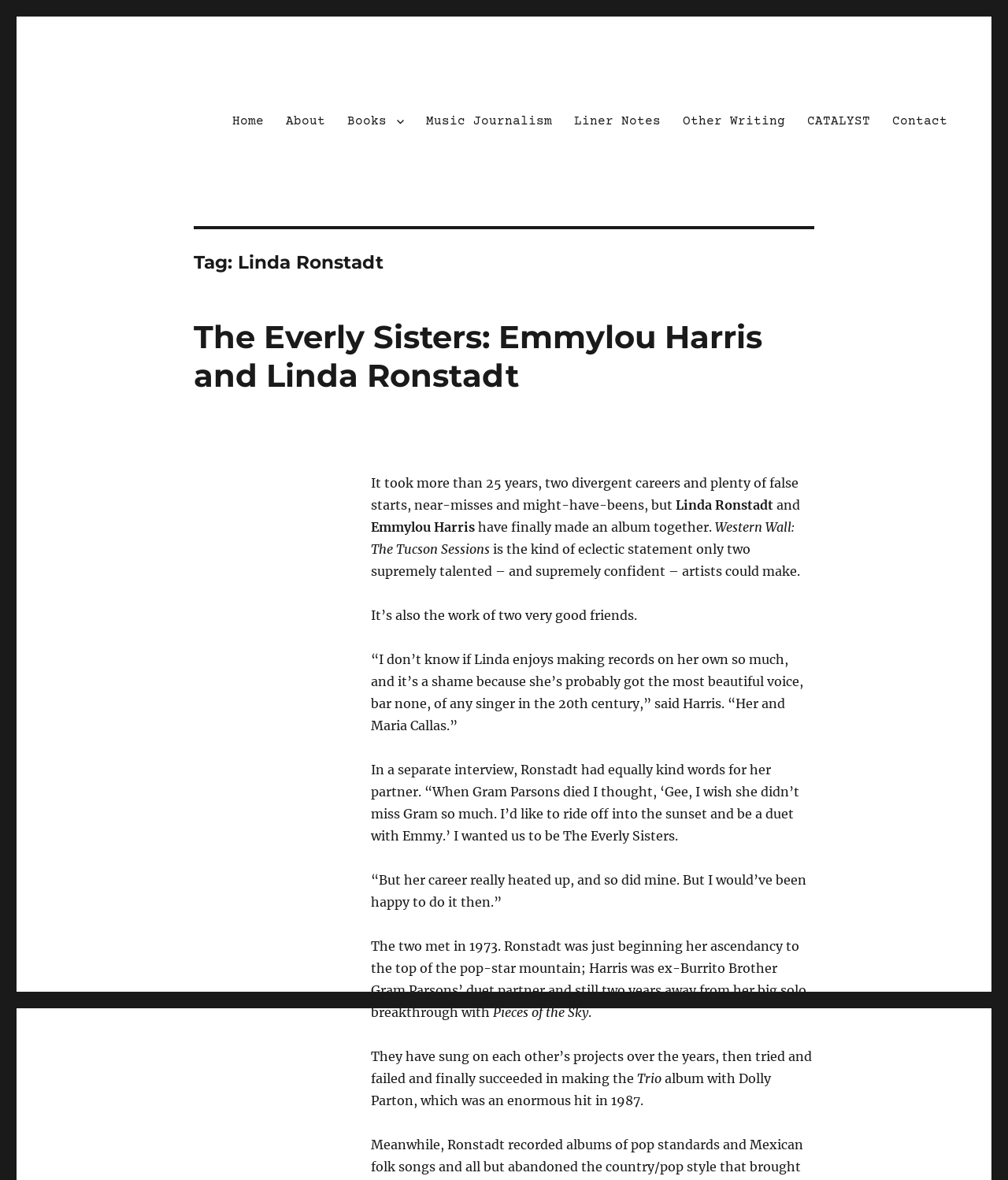What is the name of the album mentioned in the article?
Look at the screenshot and give a one-word or phrase answer.

Western Wall: The Tucson Sessions